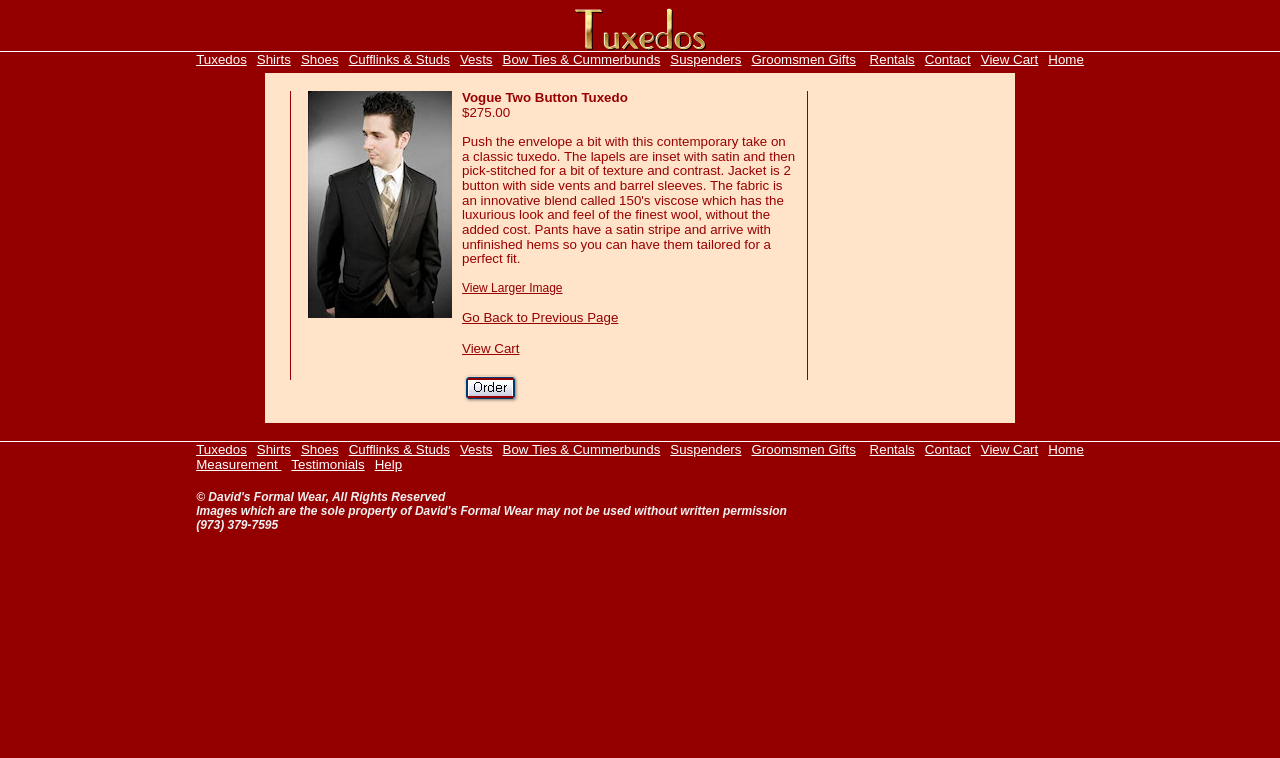Pinpoint the bounding box coordinates of the clickable area necessary to execute the following instruction: "Click on Order". The coordinates should be given as four float numbers between 0 and 1, namely [left, top, right, bottom].

[0.361, 0.516, 0.408, 0.538]